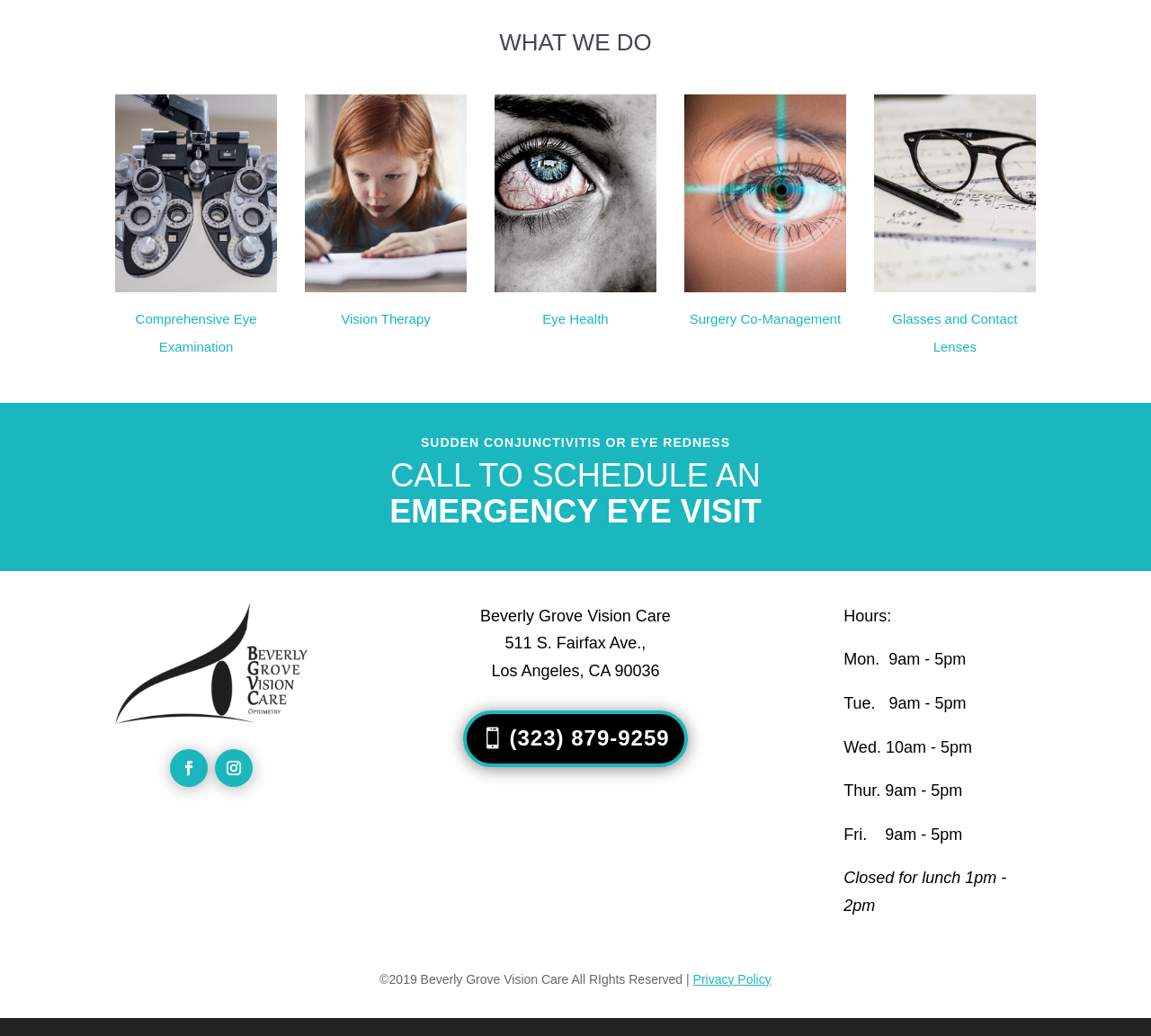Based on the image, please respond to the question with as much detail as possible:
What services are offered by the vision care center?

I found the answer by looking at the link elements with text 'Comprehensive Eye Examination', 'Vision Therapy', 'Eye Health', 'Surgery Co-Management', and 'Glasses and Contact Lenses' at coordinates [0.118, 0.3, 0.223, 0.342], [0.296, 0.3, 0.374, 0.315], [0.471, 0.3, 0.529, 0.315], [0.599, 0.3, 0.731, 0.315], and [0.775, 0.3, 0.884, 0.342] respectively. These links are likely to represent the services offered by the vision care center.